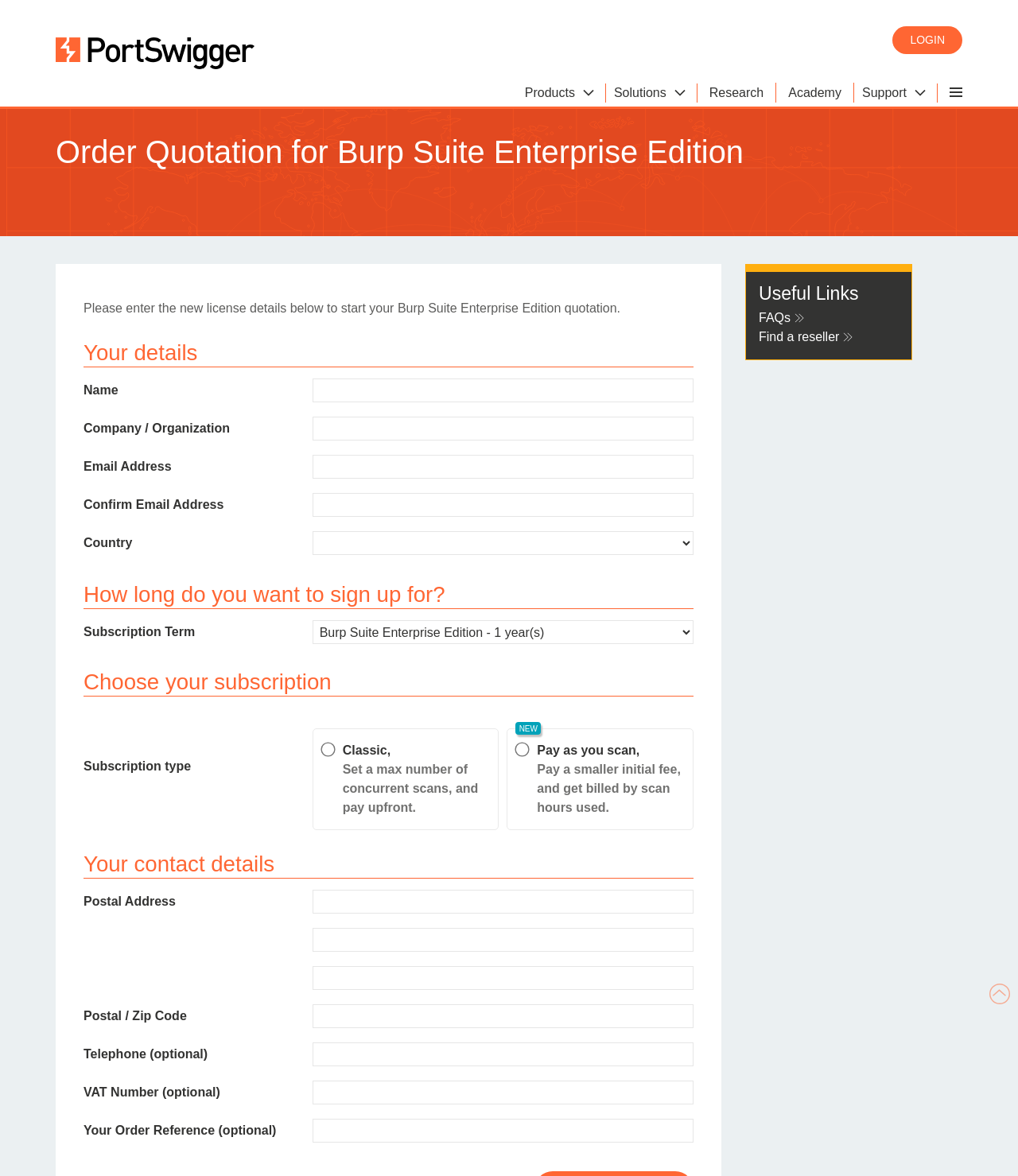Locate the bounding box coordinates of the clickable area needed to fulfill the instruction: "Get help and advice from our experts on all things Burp".

[0.162, 0.078, 0.393, 0.143]